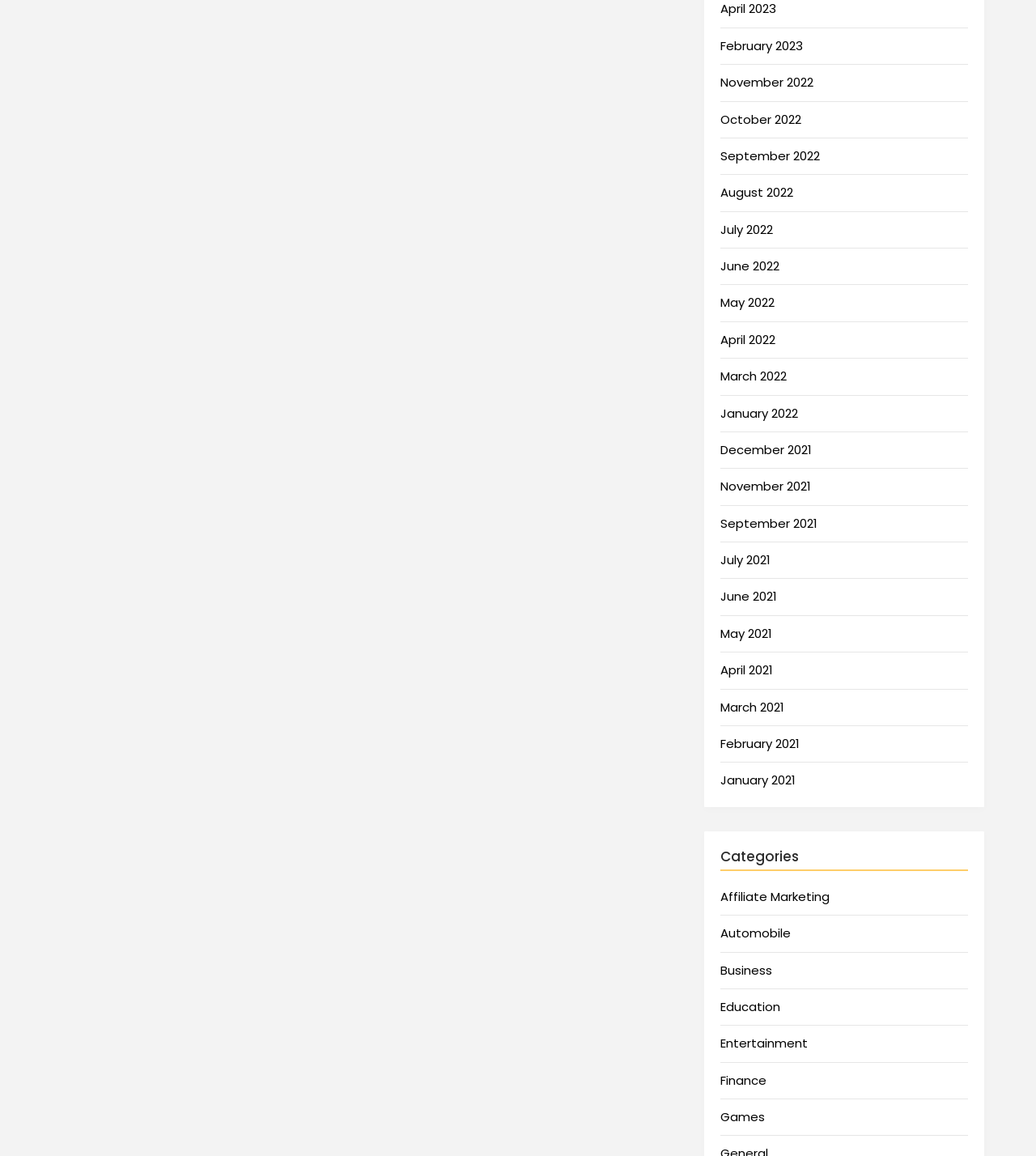Can you pinpoint the bounding box coordinates for the clickable element required for this instruction: "Visit Categories"? The coordinates should be four float numbers between 0 and 1, i.e., [left, top, right, bottom].

[0.696, 0.733, 0.771, 0.748]